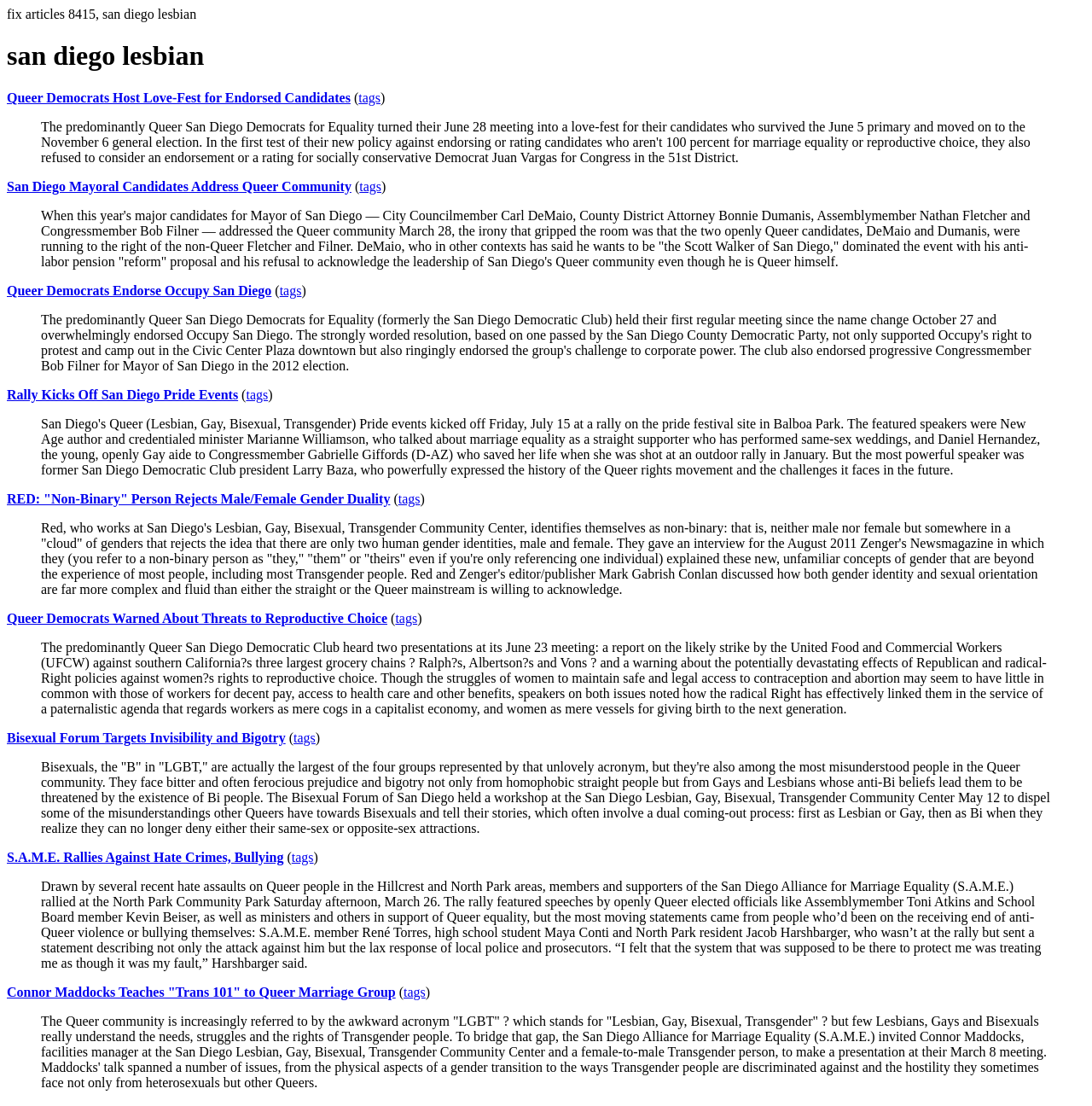Describe in detail what you see on the webpage.

The webpage is about Los Angeles Indymedia, specifically focused on the tag "san diego lesbian". At the top, there is a heading with the title "san diego lesbian" and a link to "Queer Democrats Host Love-Fest for Endorsed Candidates" on the left side. Below the heading, there are several blockquotes, each containing a news article or a story related to the LGBTQ+ community in San Diego.

The first blockquote is about San Diego Mayoral Candidates addressing the Queer community, followed by another article about Queer Democrats endorsing Occupy San Diego. The third blockquote discusses a rally kicking off San Diego Pride events, and the fourth one is about a non-binary person rejecting male/female gender duality.

The webpage continues with more blockquotes, each featuring a different story or article. There are articles about Queer Democrats warning about threats to reproductive choice, a bisexual forum targeting invisibility and bigotry, and S.A.M.E. rallying against hate crimes and bullying. Additionally, there are stories about Connor Maddocks teaching "Trans 101" to a Queer marriage group and a report on the likely strike by the United Food and Commercial Workers against southern California's three largest grocery chains.

Throughout the webpage, there are links to other articles or tags, often accompanied by parentheses and the word "tags". The overall layout is dense, with multiple blockquotes and links, but the content is focused on the LGBTQ+ community in San Diego, with a range of topics and stories.